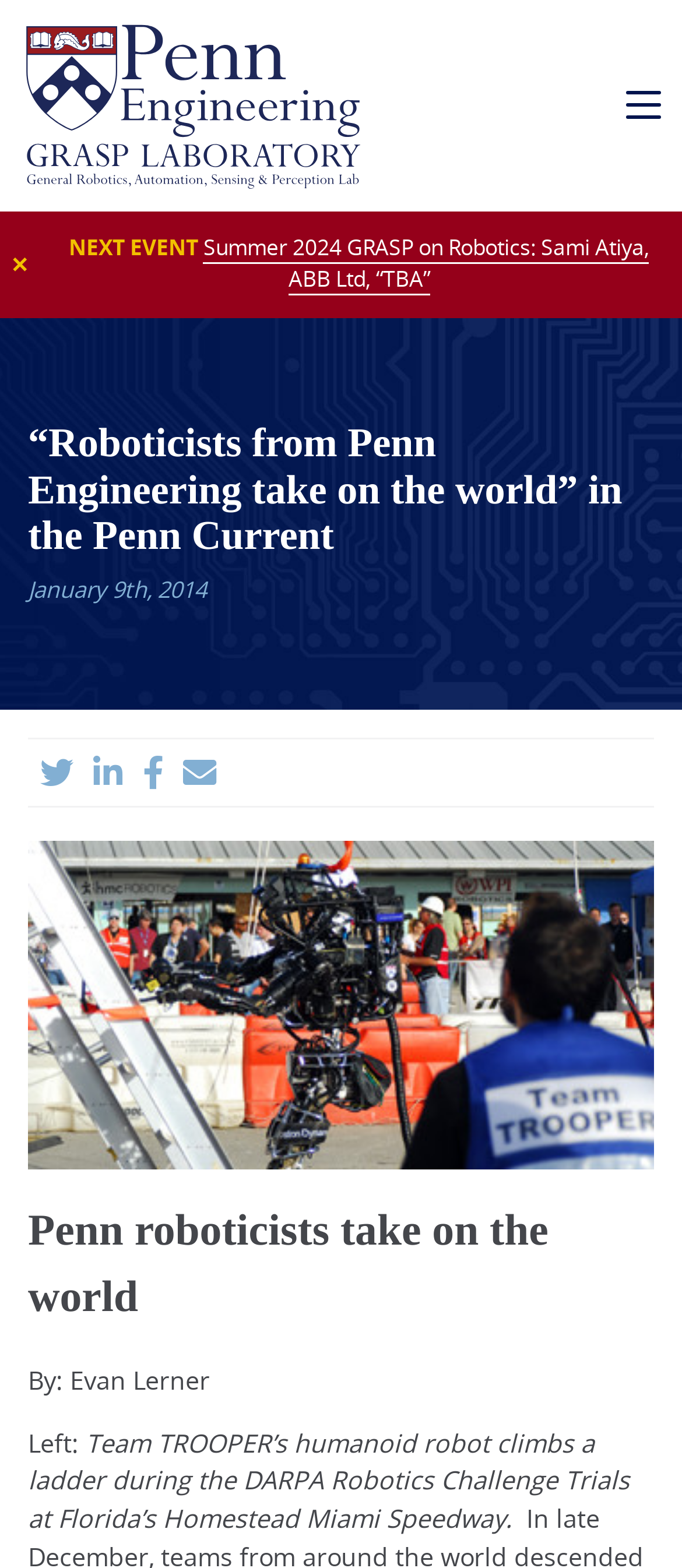Provide a single word or phrase to answer the given question: 
What is the date of the article?

January 9th, 2014